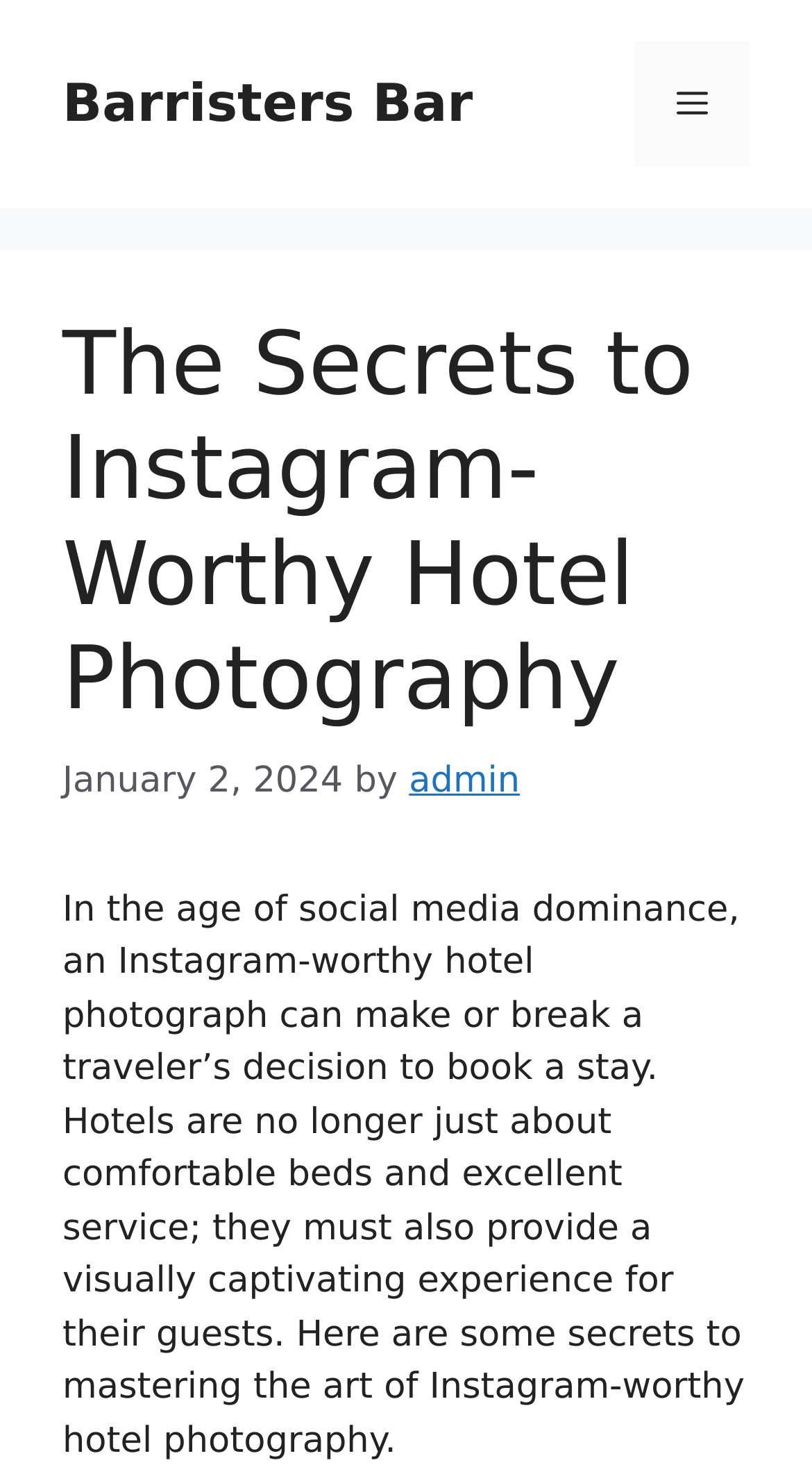Bounding box coordinates are specified in the format (top-left x, top-left y, bottom-right x, bottom-right y). All values are floating point numbers bounded between 0 and 1. Please provide the bounding box coordinate of the region this sentence describes: Stock Index Futures

None